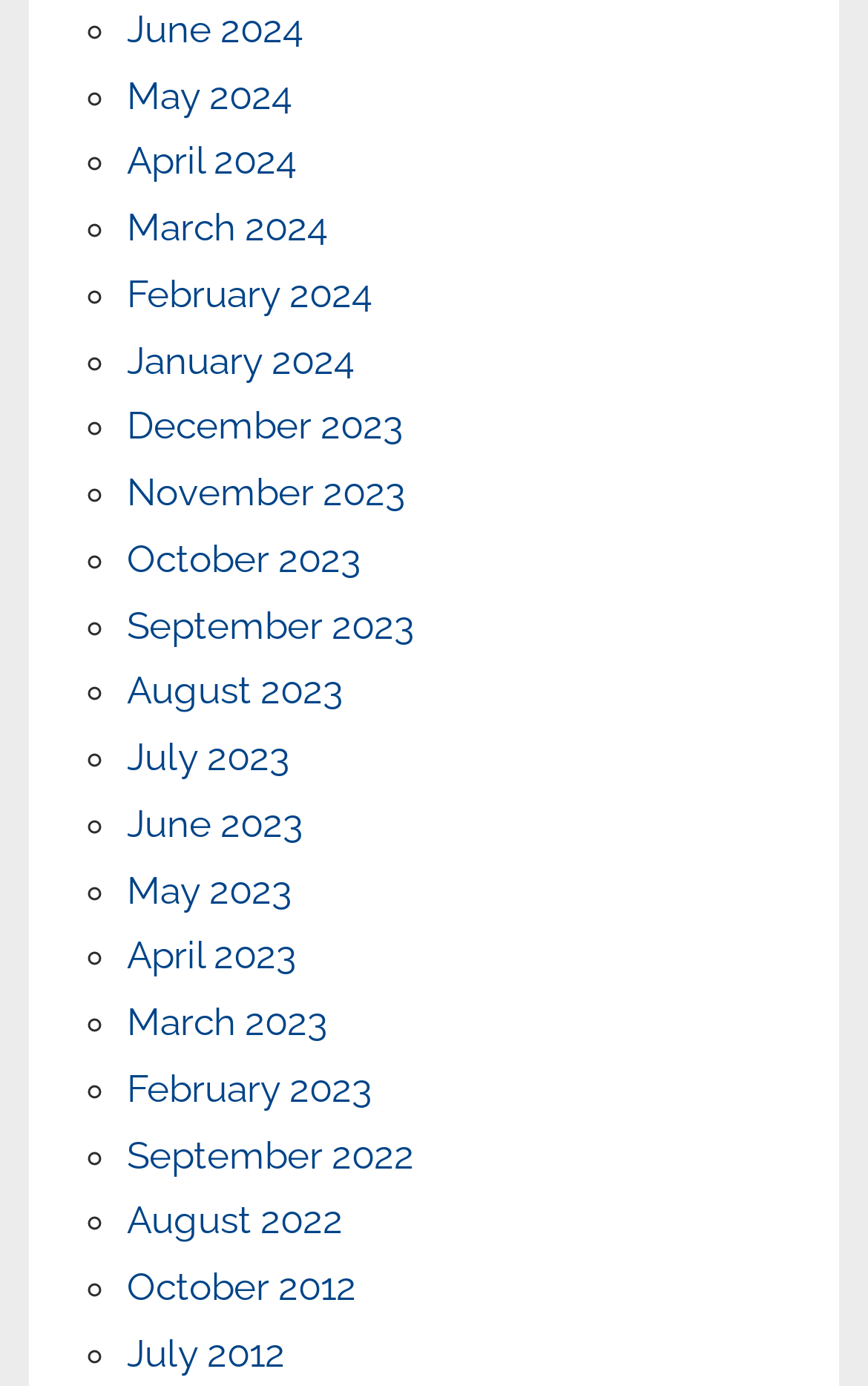Please find the bounding box for the following UI element description. Provide the coordinates in (top-left x, top-left y, bottom-right x, bottom-right y) format, with values between 0 and 1: May 2023

[0.146, 0.626, 0.336, 0.658]